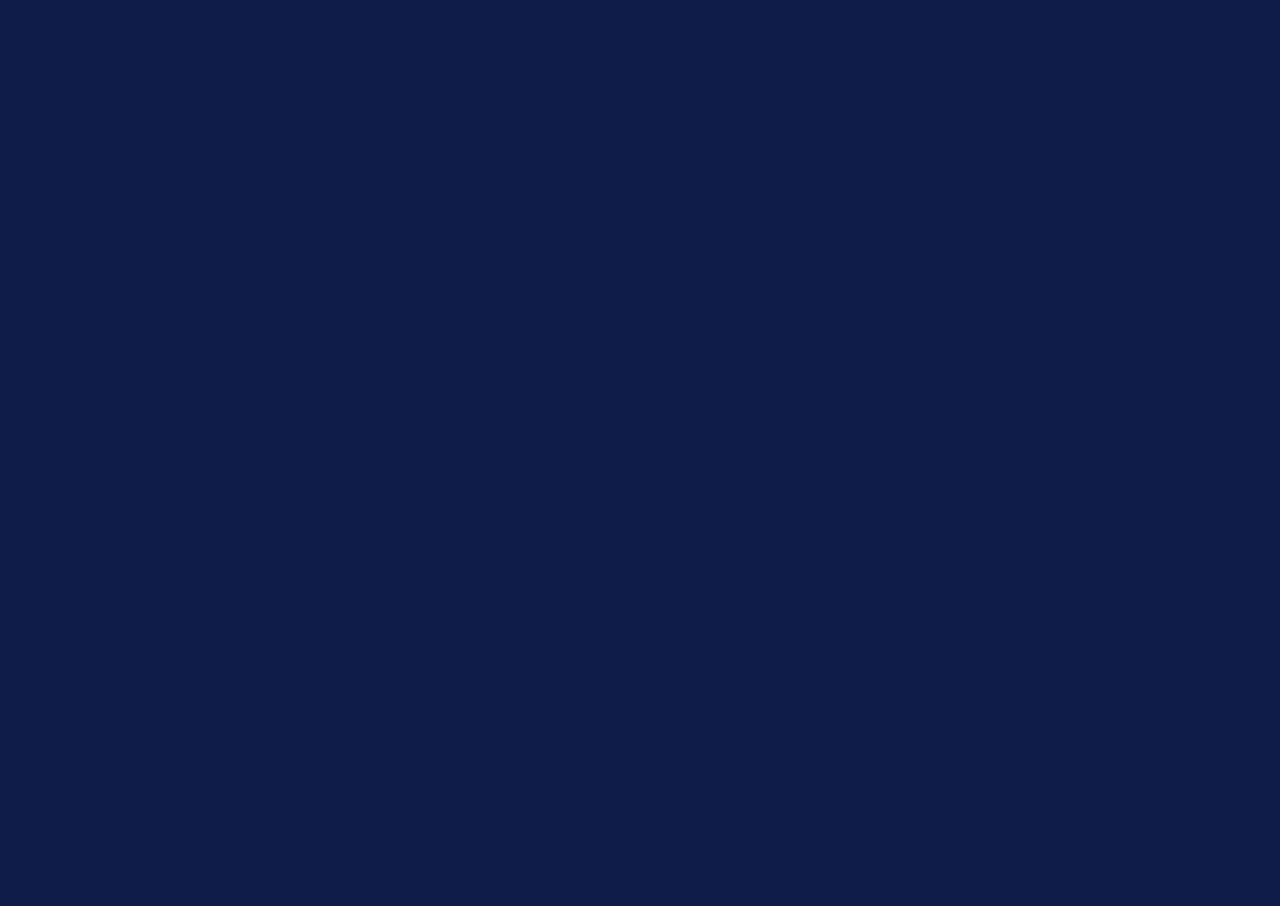Determine the bounding box coordinates for the clickable element to execute this instruction: "Download the 2ULaundry app on iOS". Provide the coordinates as four float numbers between 0 and 1, i.e., [left, top, right, bottom].

[0.771, 0.361, 0.875, 0.391]